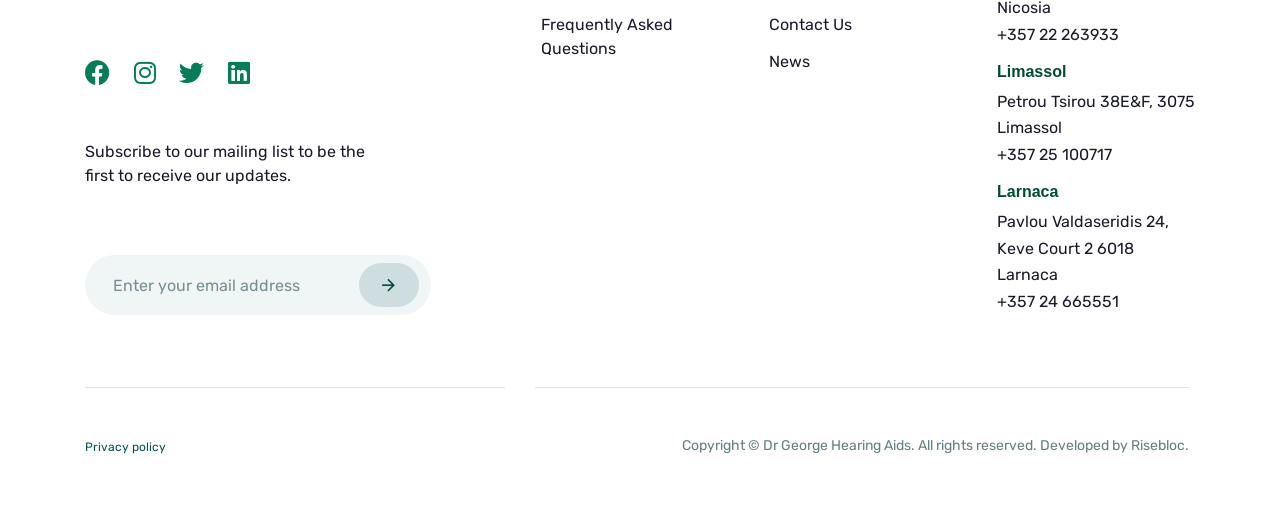Please locate the bounding box coordinates of the element's region that needs to be clicked to follow the instruction: "Read the privacy policy". The bounding box coordinates should be provided as four float numbers between 0 and 1, i.e., [left, top, right, bottom].

[0.066, 0.851, 0.13, 0.903]